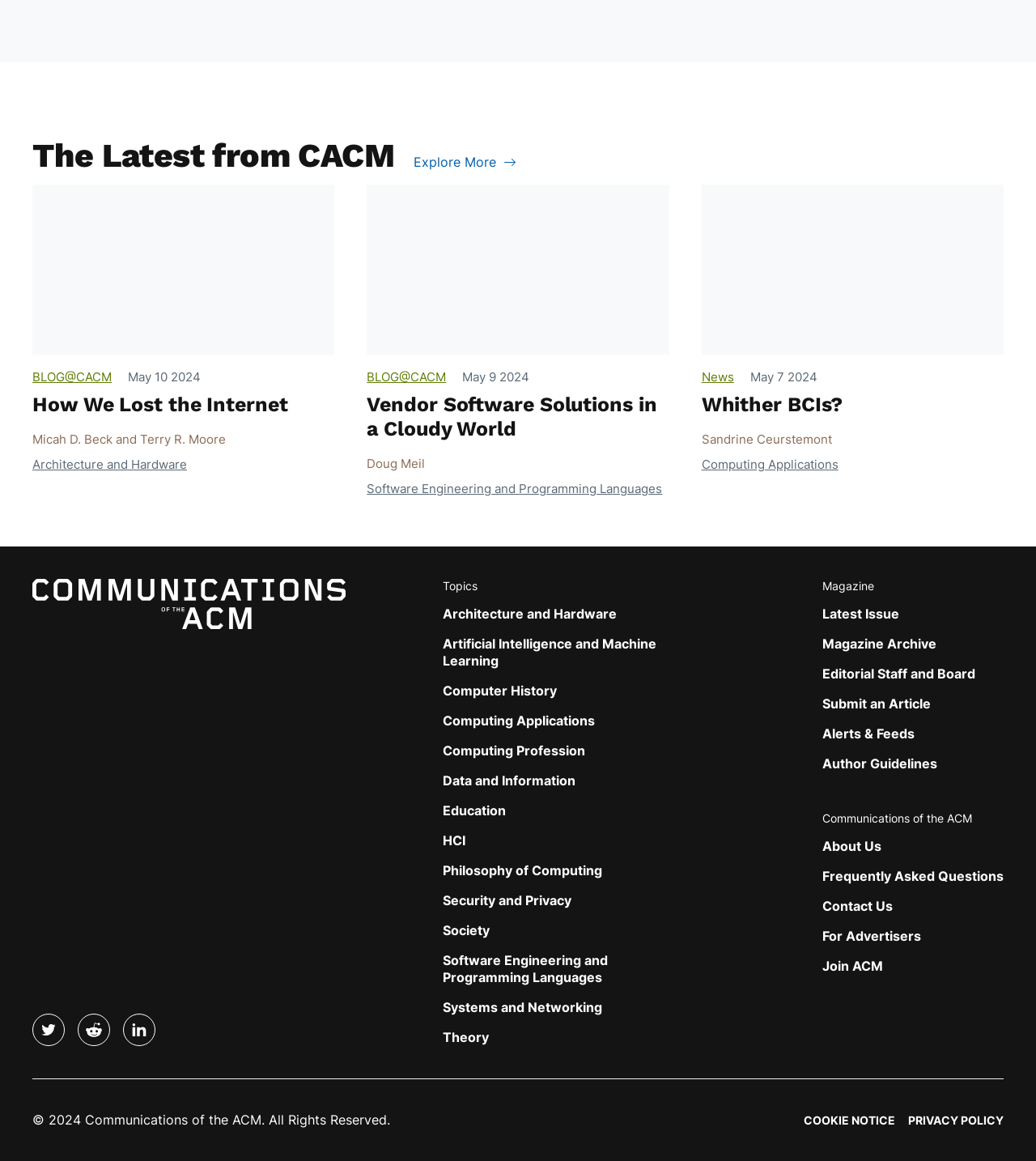Given the element description, predict the bounding box coordinates in the format (top-left x, top-left y, bottom-right x, bottom-right y). Make sure all values are between 0 and 1. Here is the element description: How We Lost the Internet

[0.031, 0.338, 0.278, 0.359]